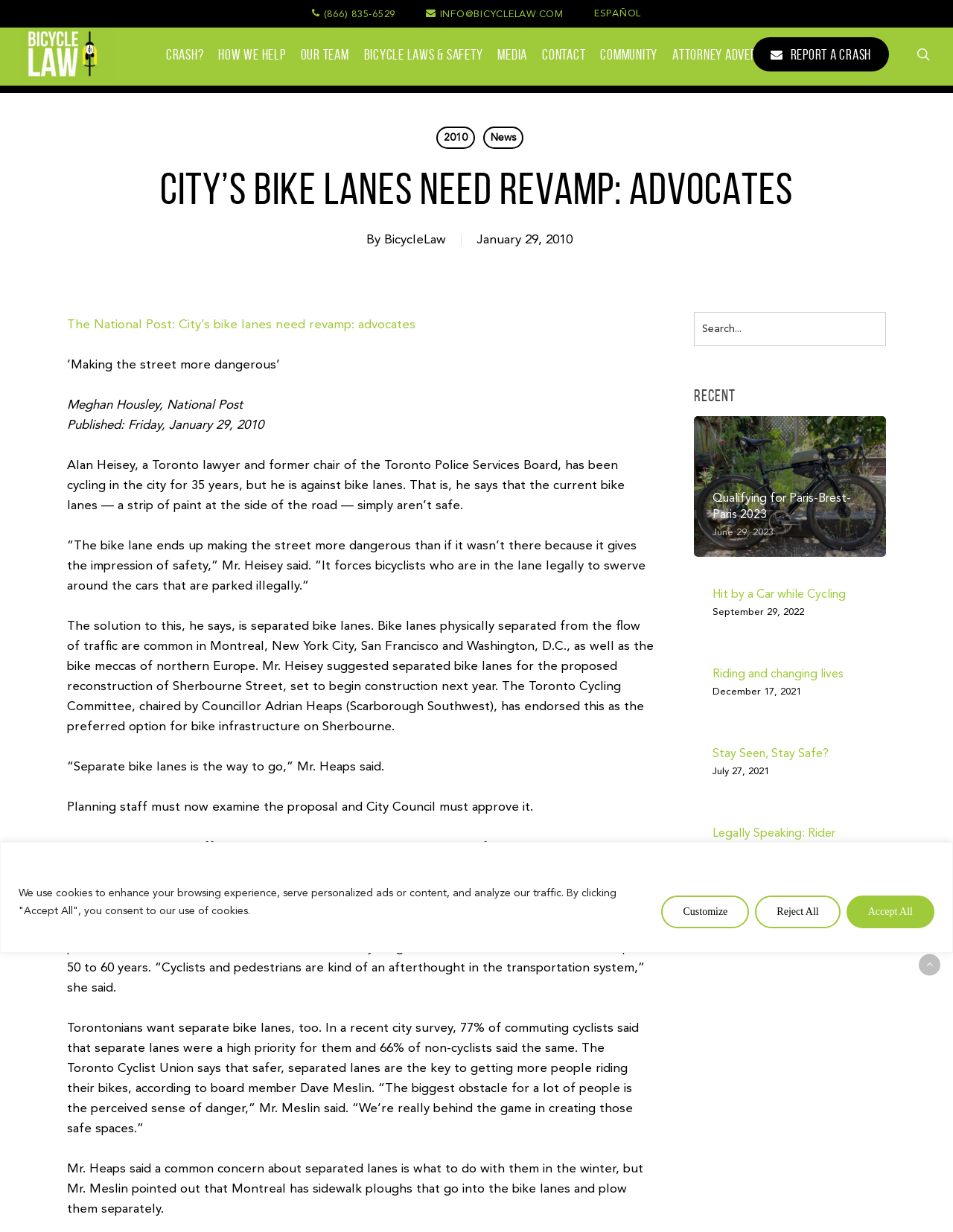Who is the author of the article?
Please utilize the information in the image to give a detailed response to the question.

The author of the article is mentioned in the byline 'Meghan Housley, National Post' below the heading of the article.